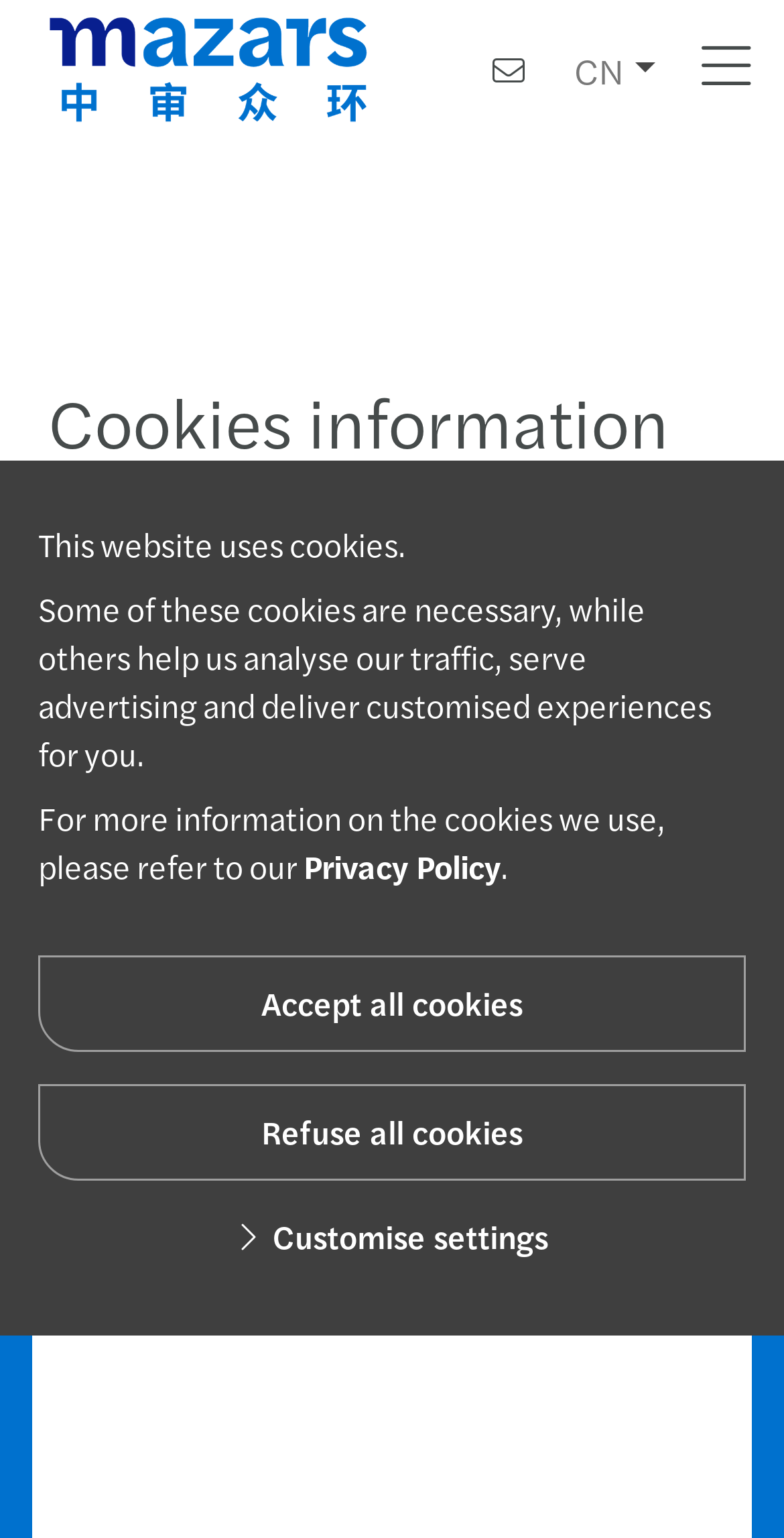What is the topic of the webpage?
Answer the question with as much detail as you can, using the image as a reference.

The topic of the webpage can be determined by looking at the heading 'Cookies information' and the subsequent text that explains what cookies are and how they are used on the website.